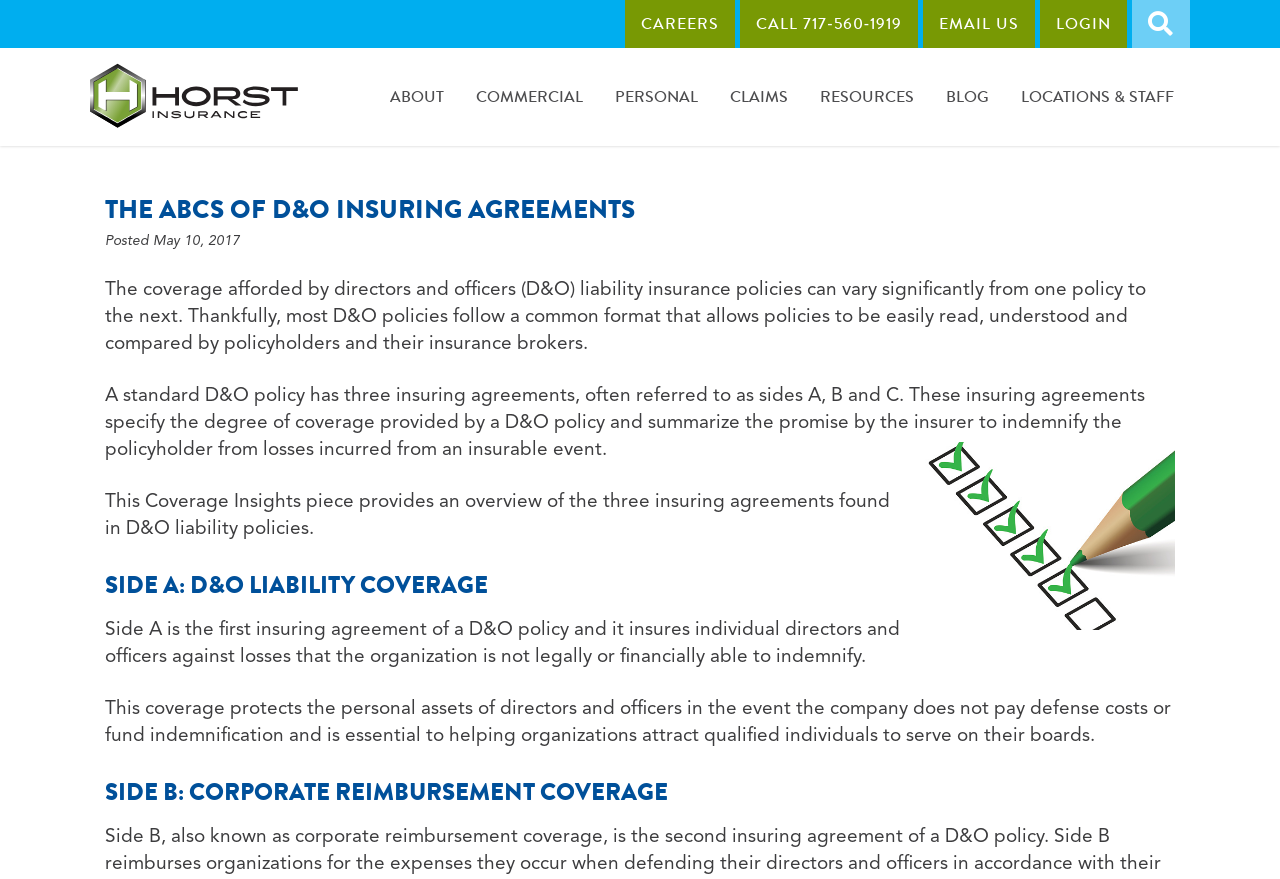Determine the bounding box coordinates for the region that must be clicked to execute the following instruction: "Read article about construction".

None